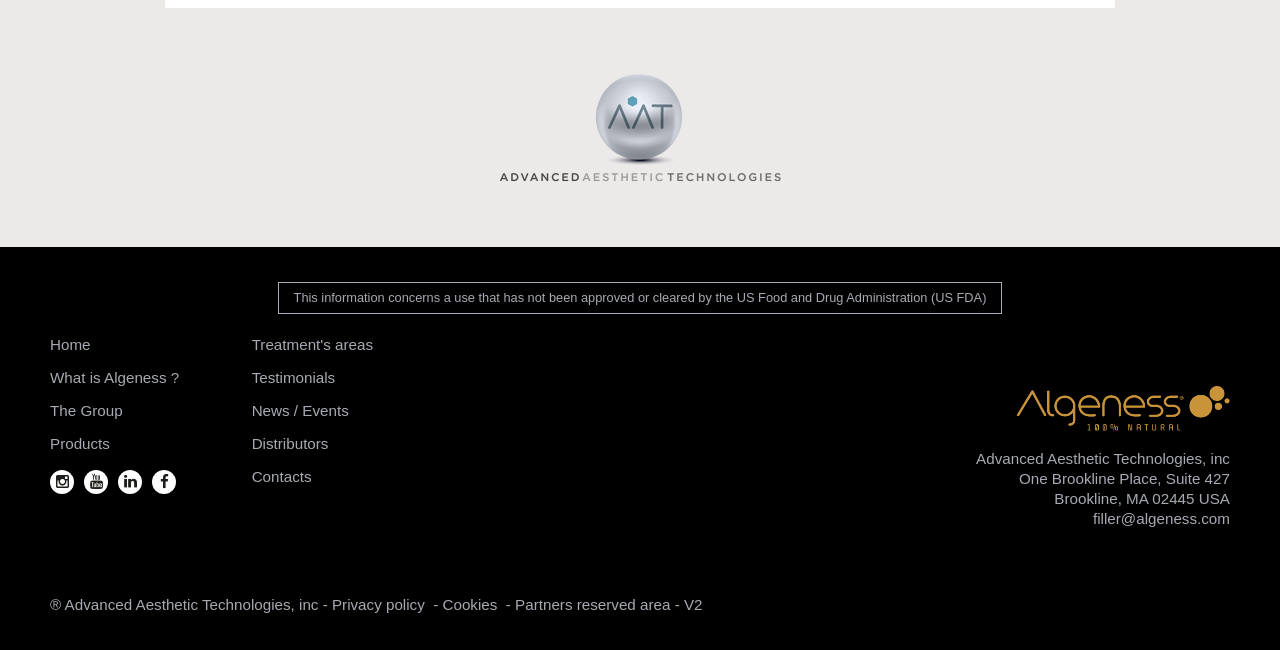Find and specify the bounding box coordinates that correspond to the clickable region for the instruction: "Click the Cookies button".

[0.346, 0.916, 0.389, 0.946]